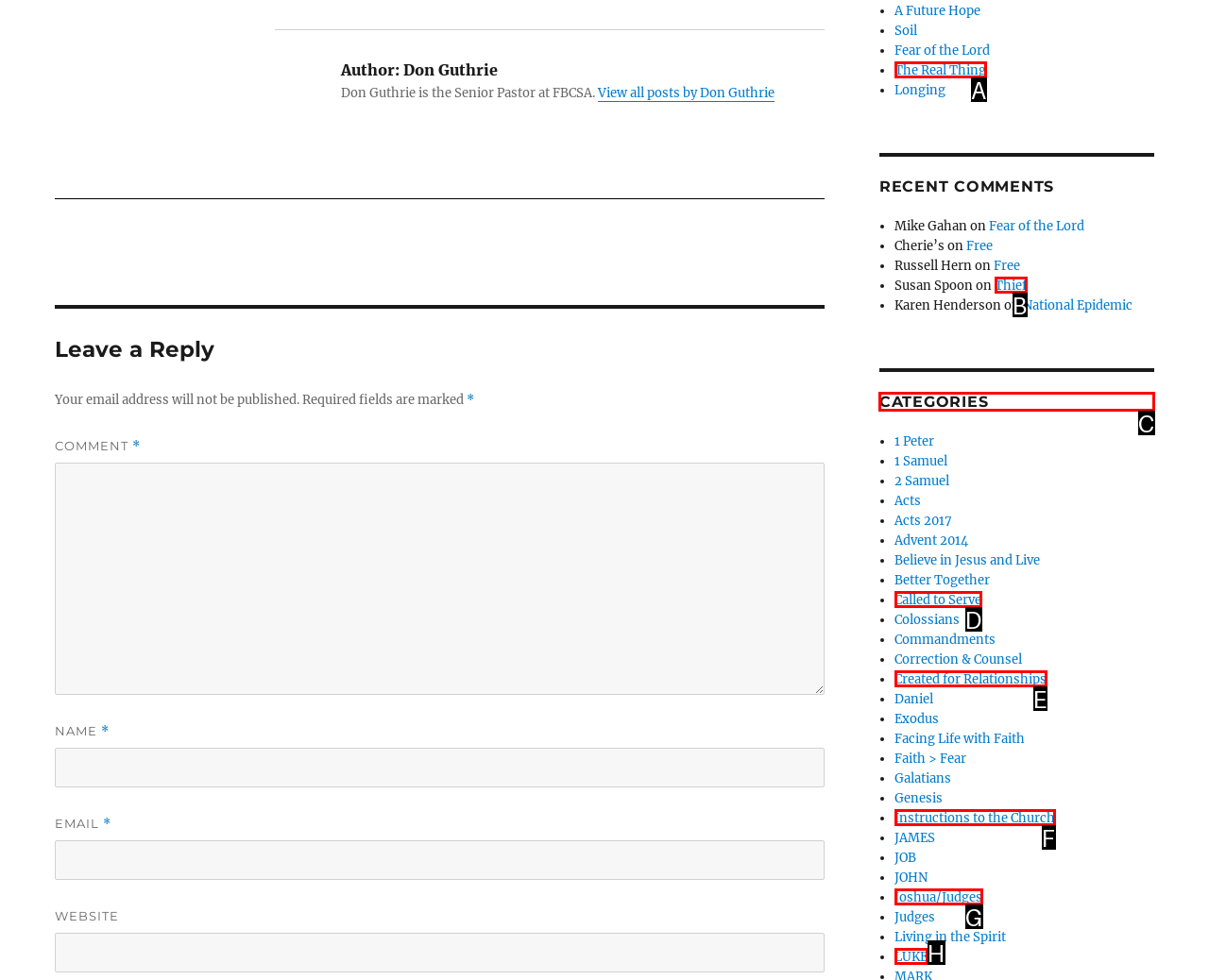Determine which HTML element should be clicked for this task: View categories
Provide the option's letter from the available choices.

C